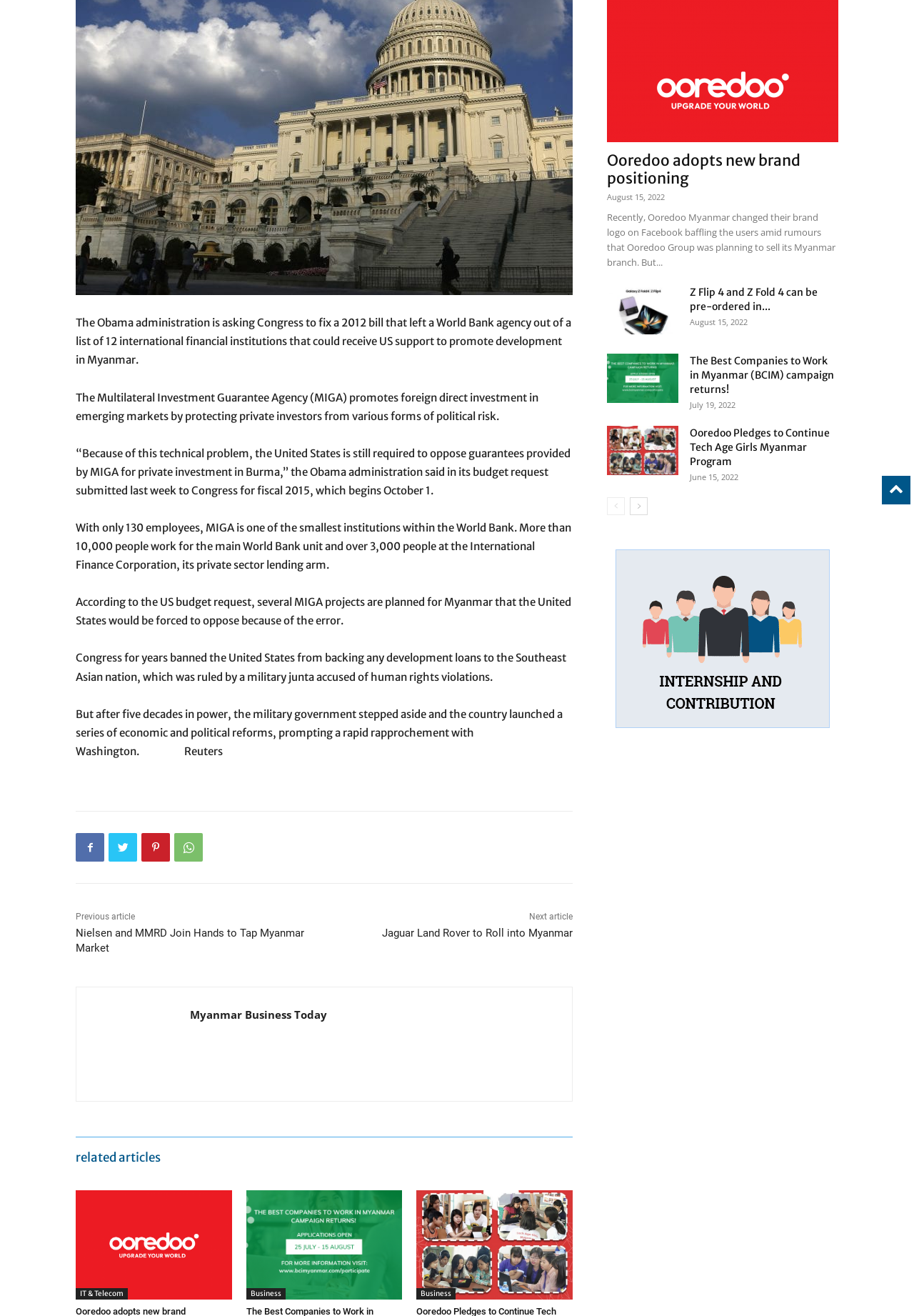Bounding box coordinates are specified in the format (top-left x, top-left y, bottom-right x, bottom-right y). All values are floating point numbers bounded between 0 and 1. Please provide the bounding box coordinate of the region this sentence describes: Ooredoo adopts new brand positioning

[0.664, 0.115, 0.876, 0.143]